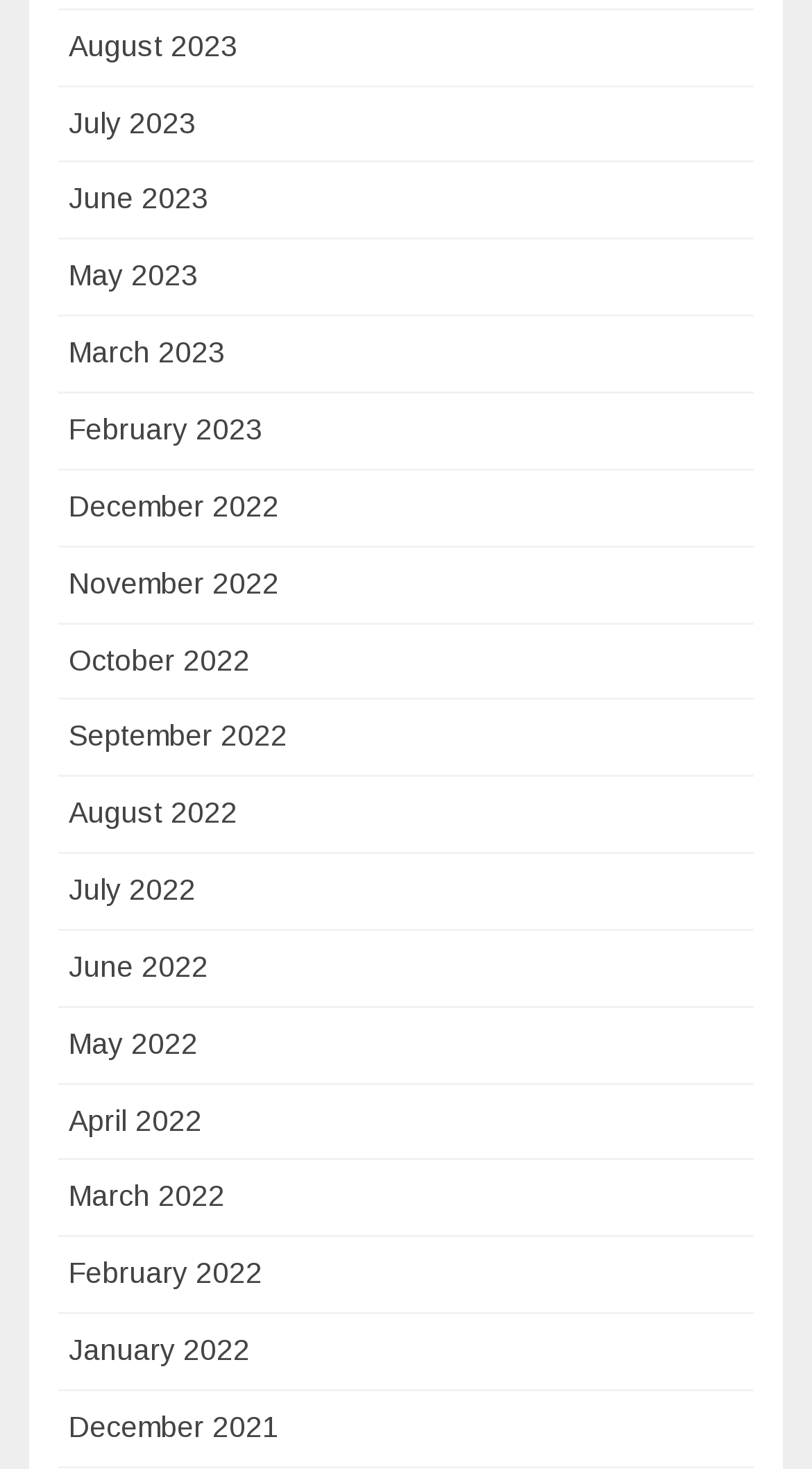How many months are listed?
Provide a detailed and extensive answer to the question.

I counted the number of links on the webpage, each representing a month, from August 2023 to December 2021, and found 18 links in total.